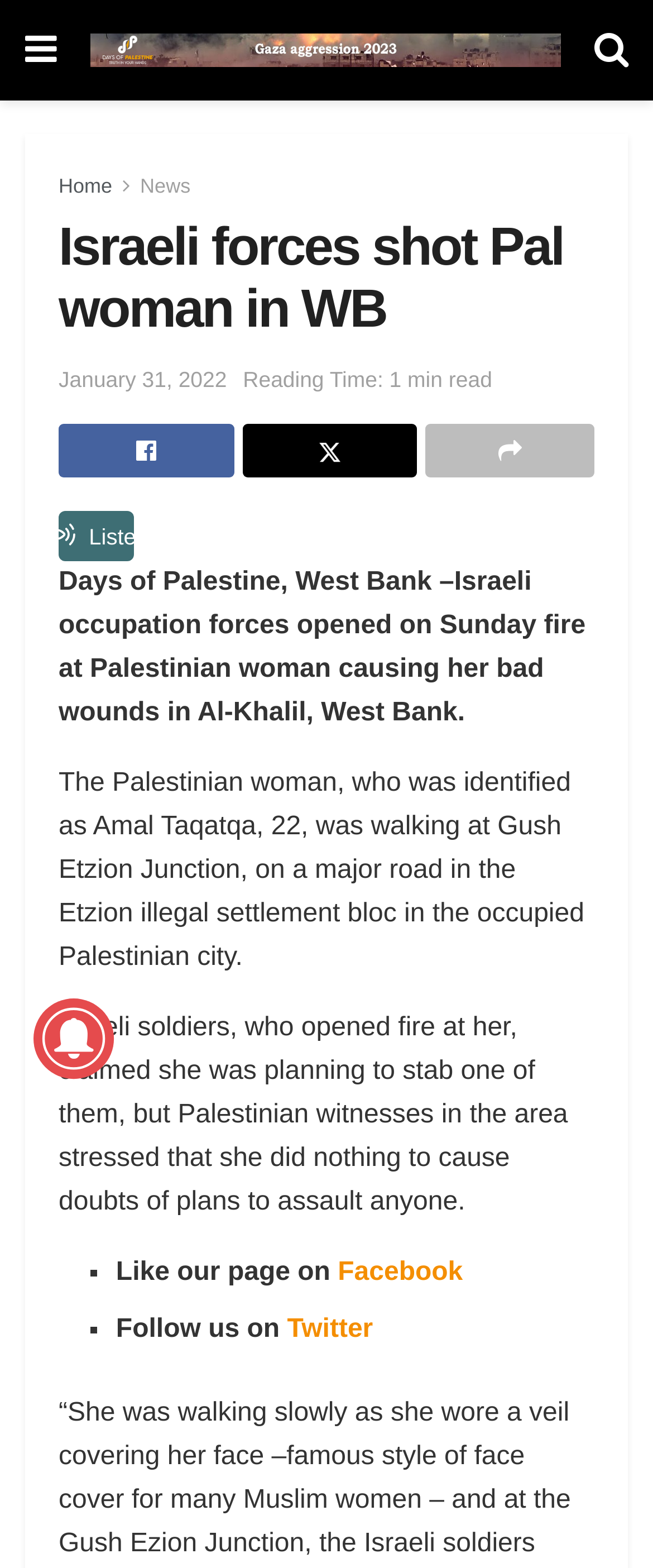Could you indicate the bounding box coordinates of the region to click in order to complete this instruction: "Click the Twitter link".

[0.44, 0.839, 0.571, 0.857]